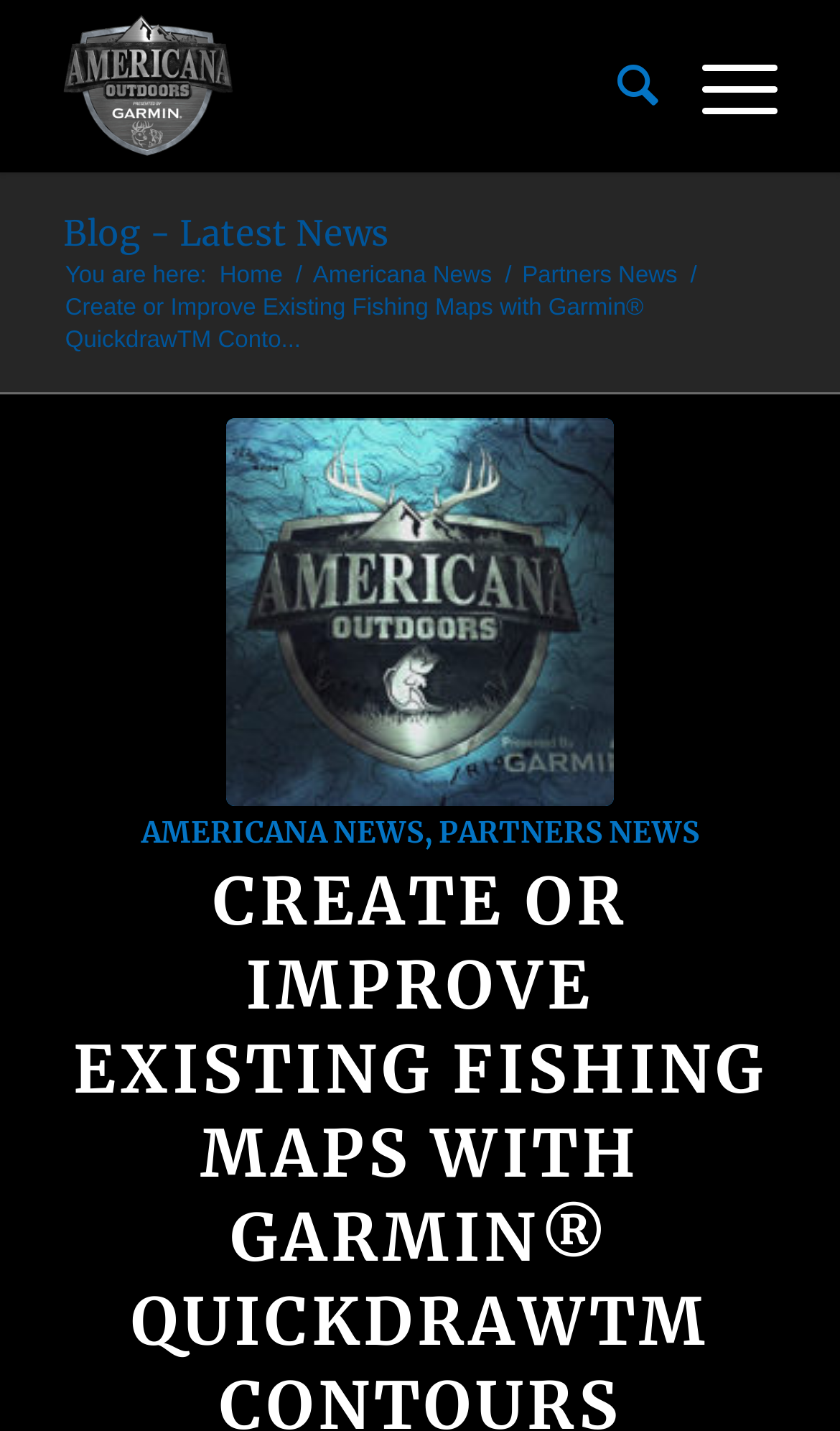Using the provided description Americana News, find the bounding box coordinates for the UI element. Provide the coordinates in (top-left x, top-left y, bottom-right x, bottom-right y) format, ensuring all values are between 0 and 1.

[0.365, 0.182, 0.593, 0.205]